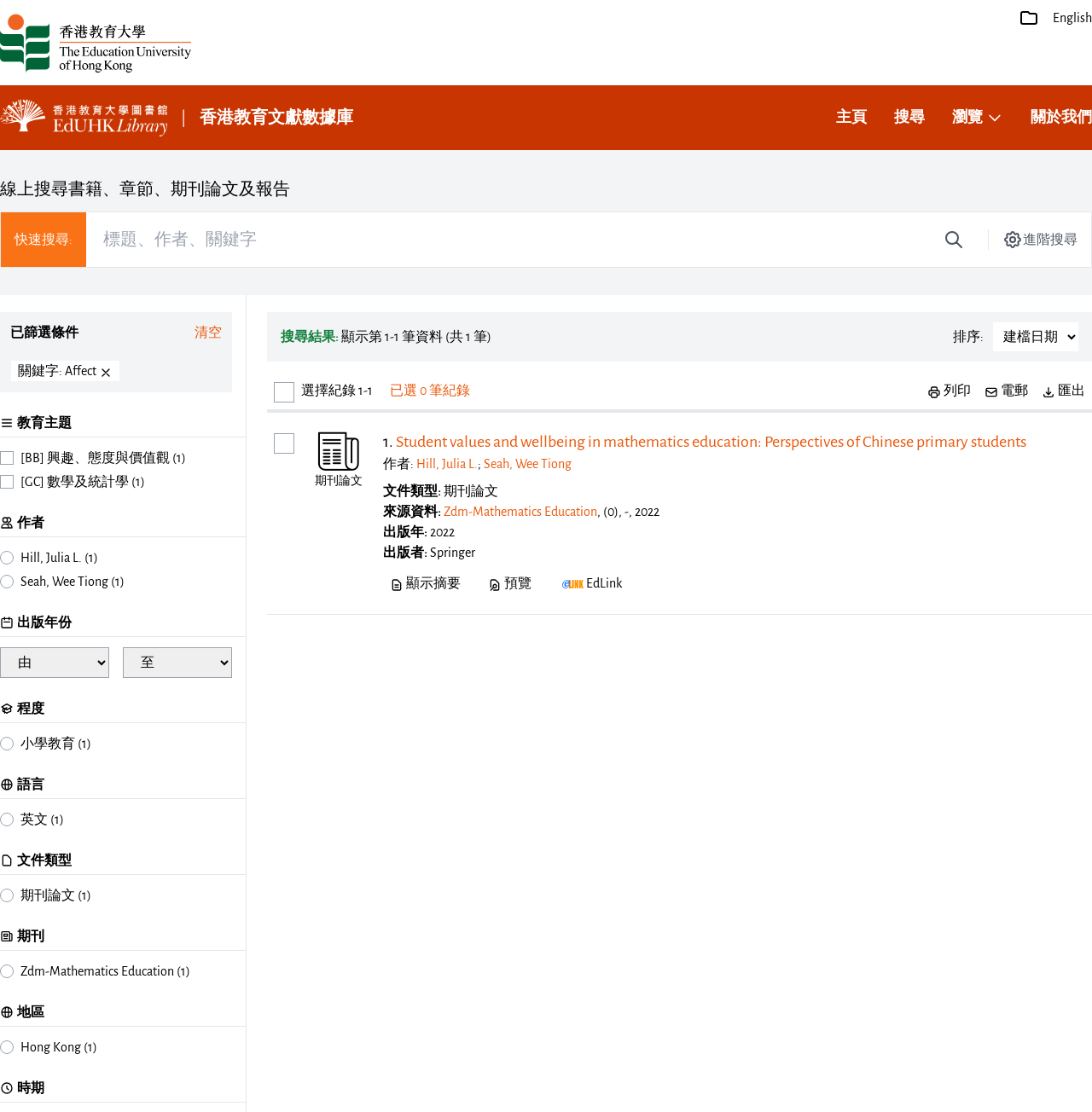Answer with a single word or phrase: 
What is the author of the first search result?

Hill, Julia L.; Seah, Wee Tiong